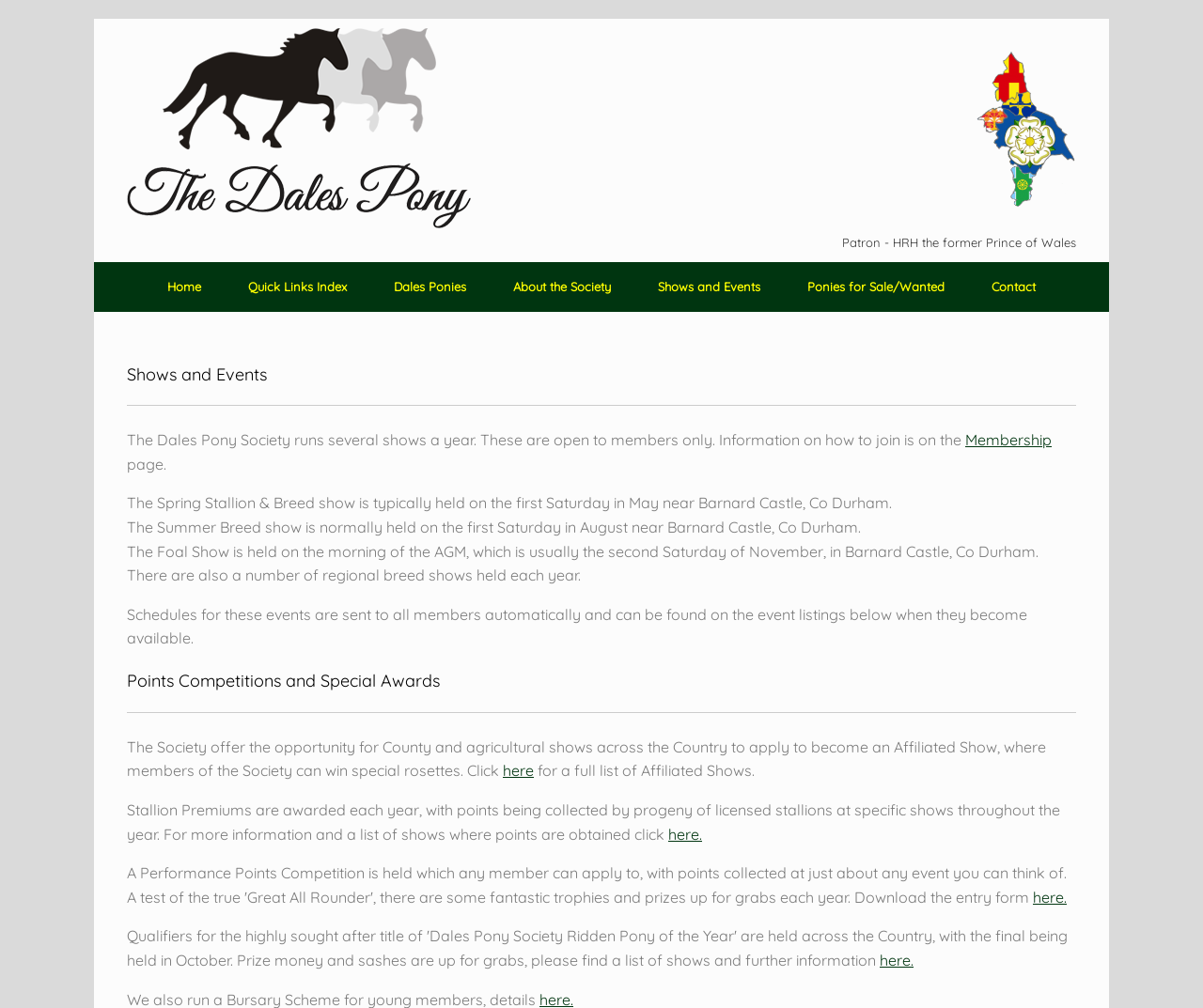Locate the bounding box coordinates of the element that should be clicked to execute the following instruction: "Go to the 'Shows and Events' page".

[0.527, 0.26, 0.652, 0.309]